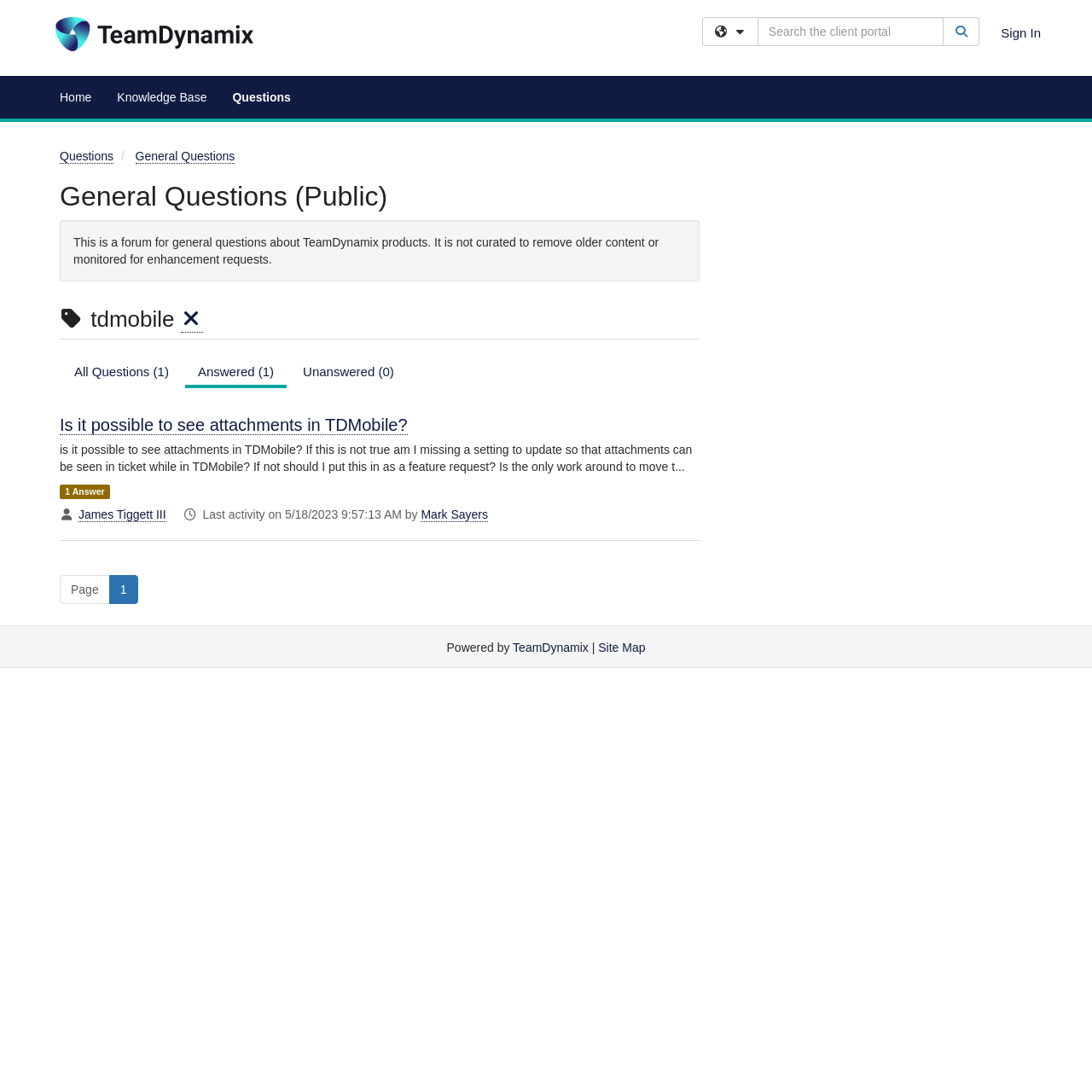What is the text above the search bar?
Refer to the image and offer an in-depth and detailed answer to the question.

The text above the search bar can be found by examining the webpage's layout, which reveals a search bar with the text 'Search the client portal' above it. This text likely indicates the purpose of the search bar.